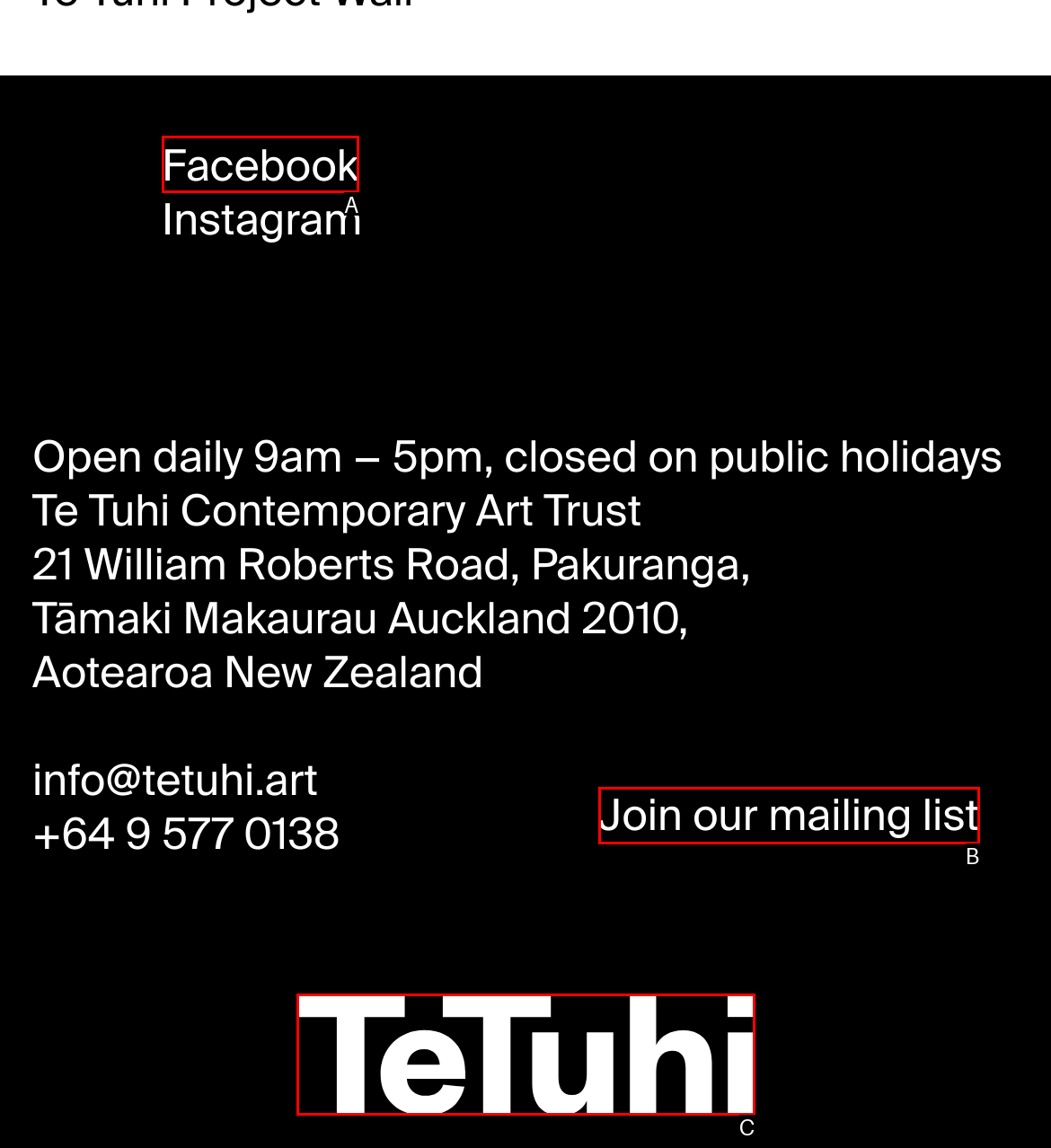Based on the description: Join our mailing list, identify the matching HTML element. Reply with the letter of the correct option directly.

B